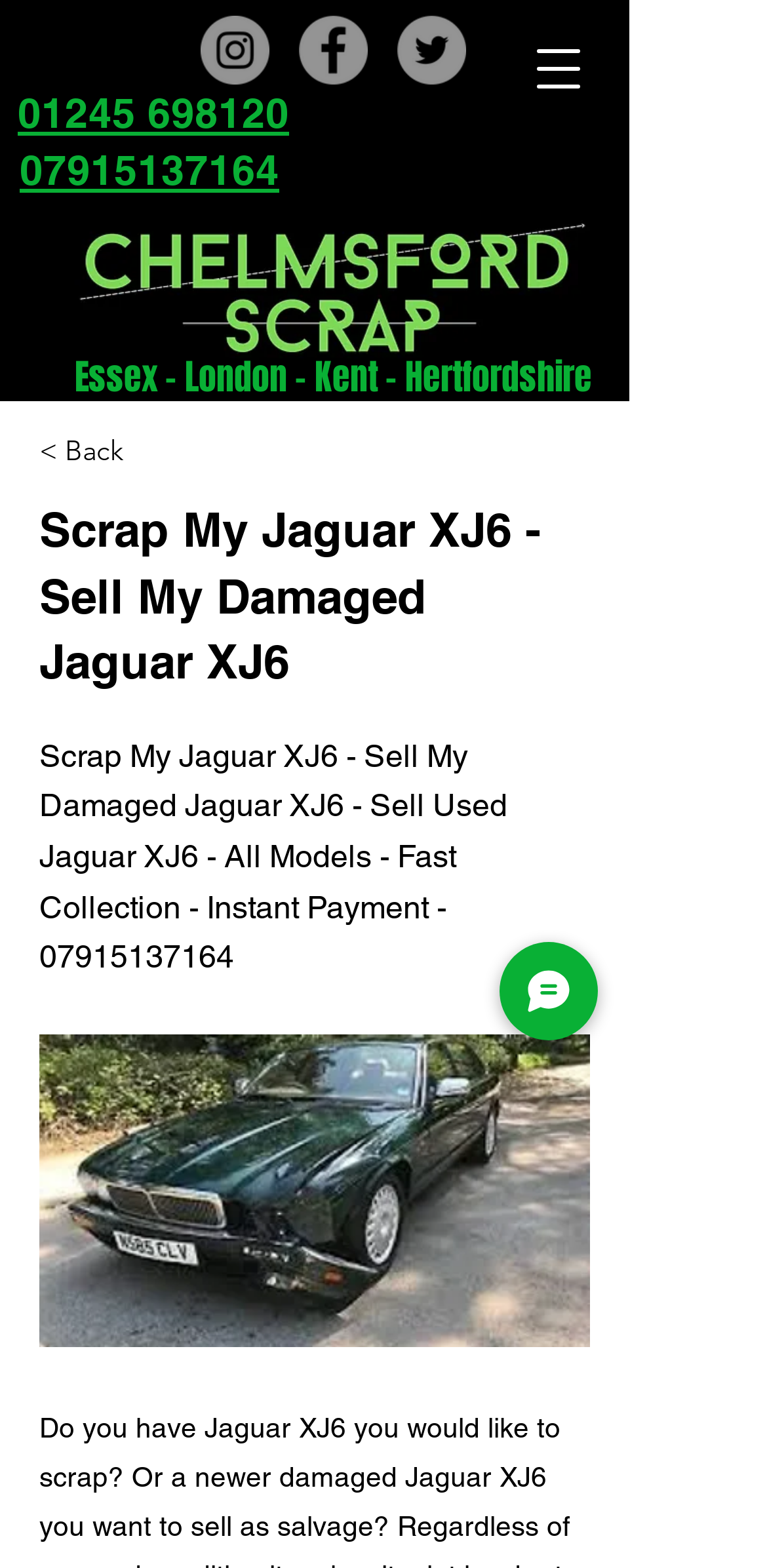Please reply to the following question using a single word or phrase: 
What is the social media platform with a bird logo?

Twitter